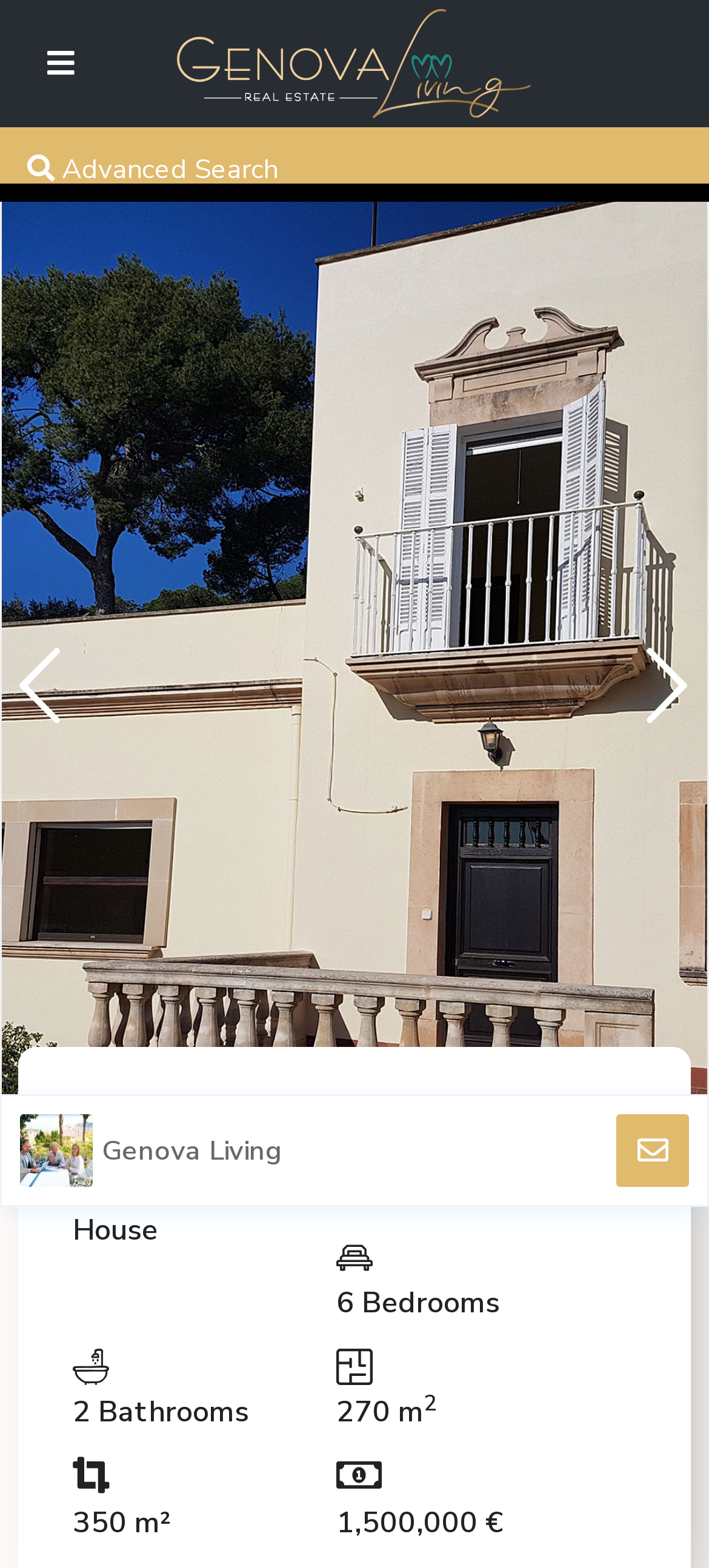What is the price of the villa?
Provide an in-depth answer to the question, covering all aspects.

I found the answer by looking at the text '1,500,000 €' which is located below the text '350 m²' and above the link 'Genova Living'.